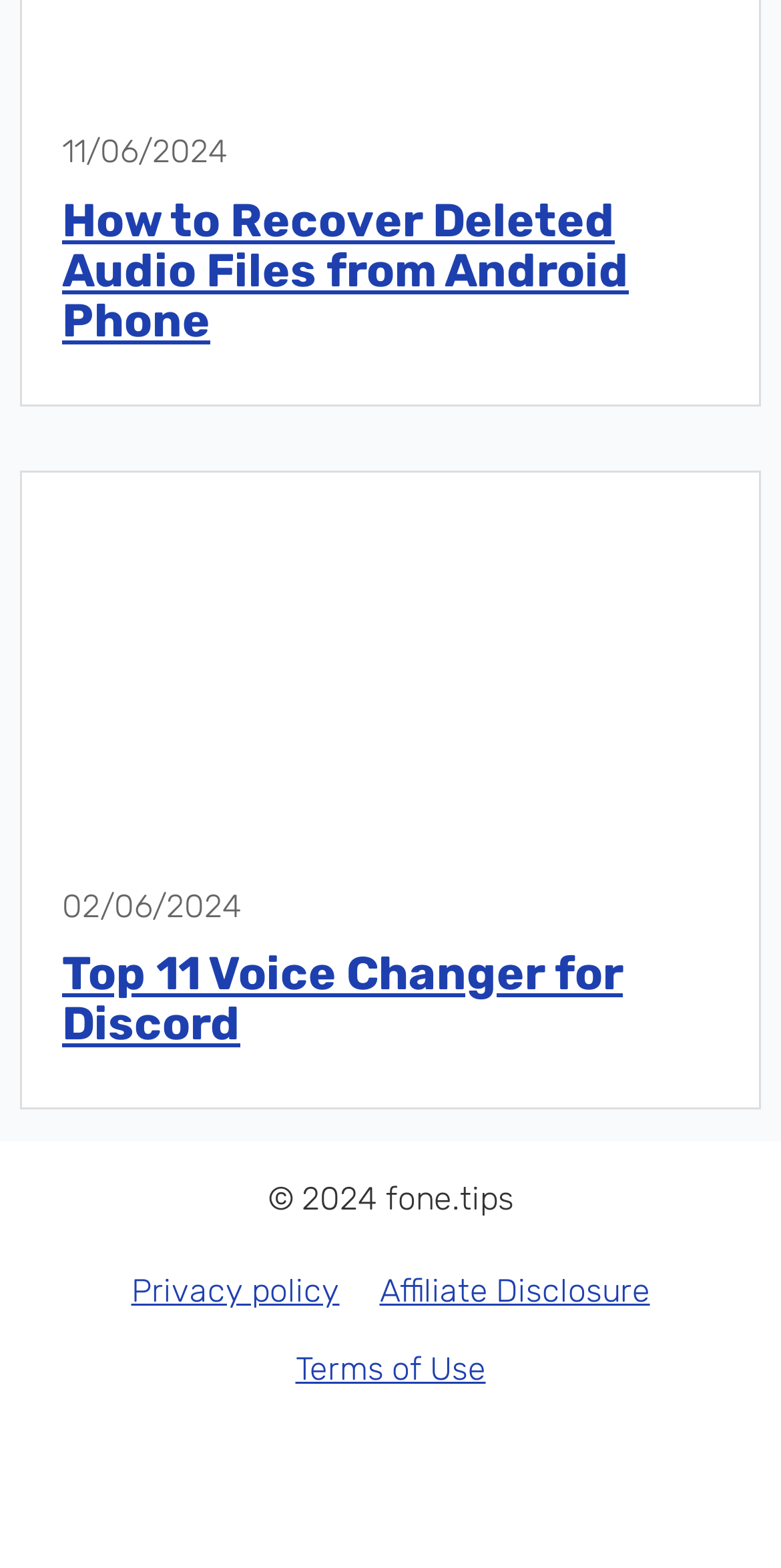Please determine the bounding box coordinates for the UI element described as: "Privacy policy".

[0.168, 0.811, 0.435, 0.835]